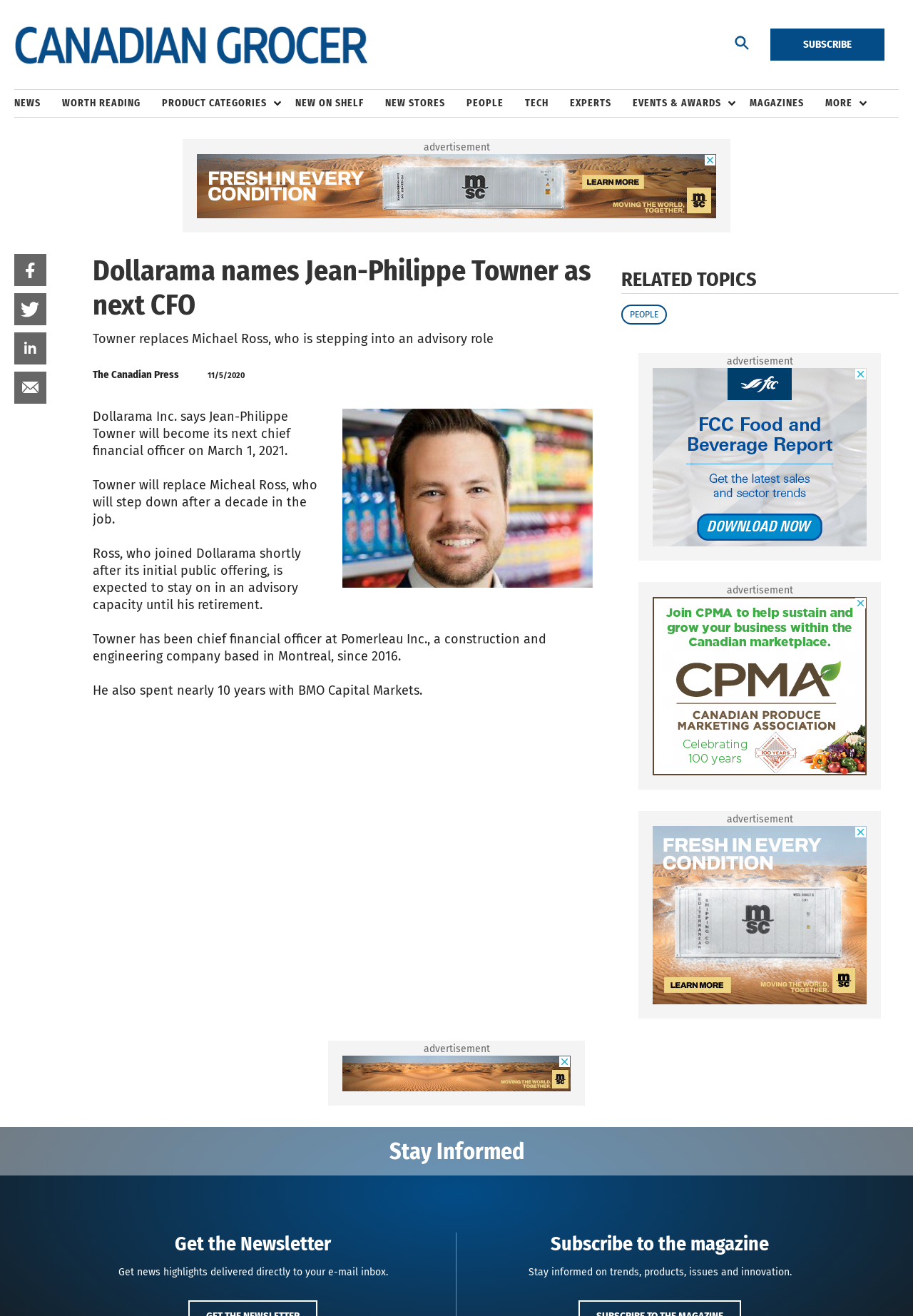Please determine the bounding box coordinates of the element's region to click for the following instruction: "Click the 'Shipping' link".

None